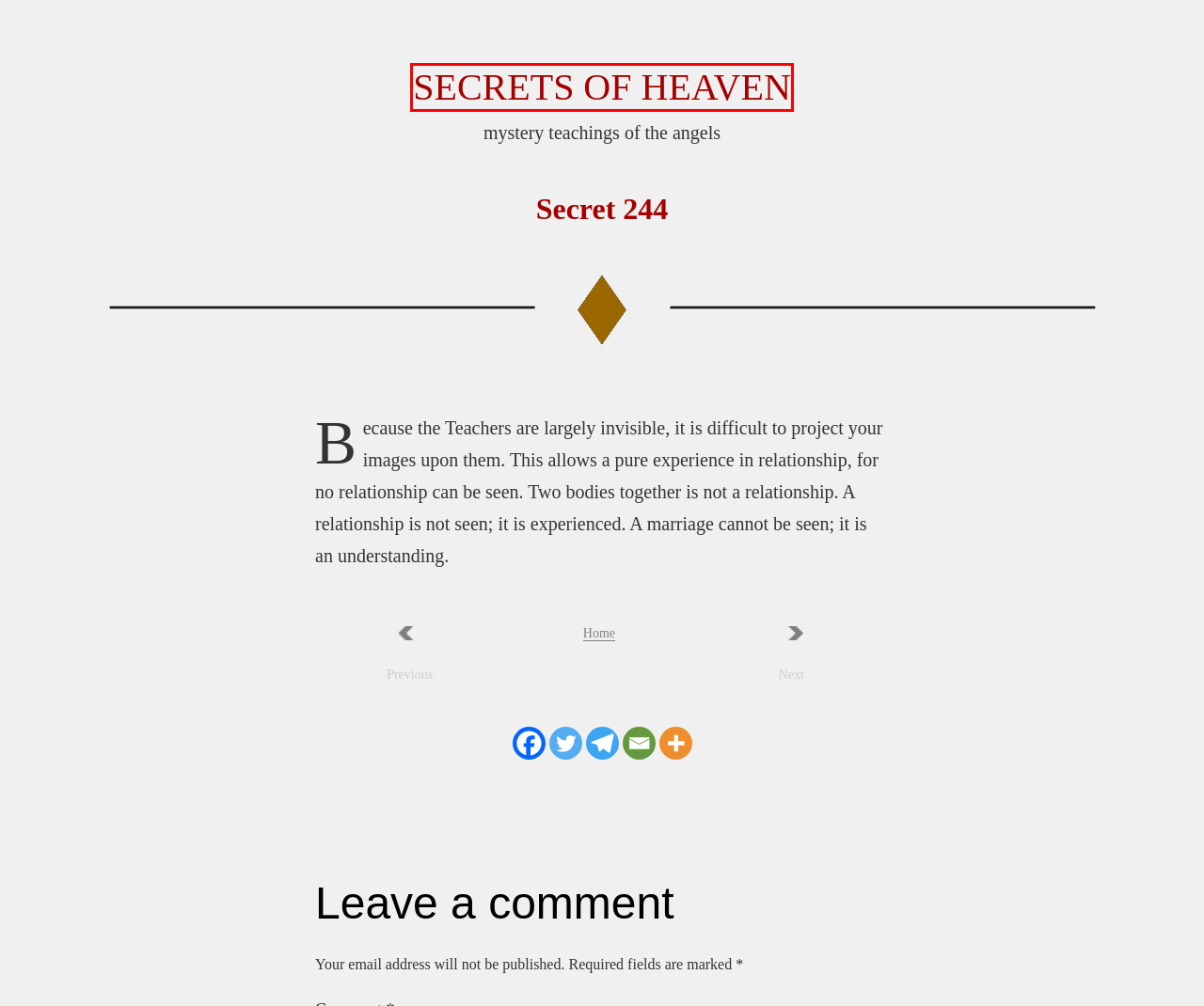You are given a screenshot of a webpage with a red bounding box around an element. Choose the most fitting webpage description for the page that appears after clicking the element within the red bounding box. Here are the candidates:
A. Privacy Policy – Akismet
B. Secret 106 - Secrets of Heaven
C. Secret 100 - Secrets of Heaven
D. Blog Tool, Publishing Platform, and CMS – WordPress.org
E. Secret 34 - Secrets of Heaven
F. Secrets of Heaven - Mystery Teachings of the Angels
G. Secret 151 - Secrets of Heaven
H. Greater Community Spirituality - The New Message

F